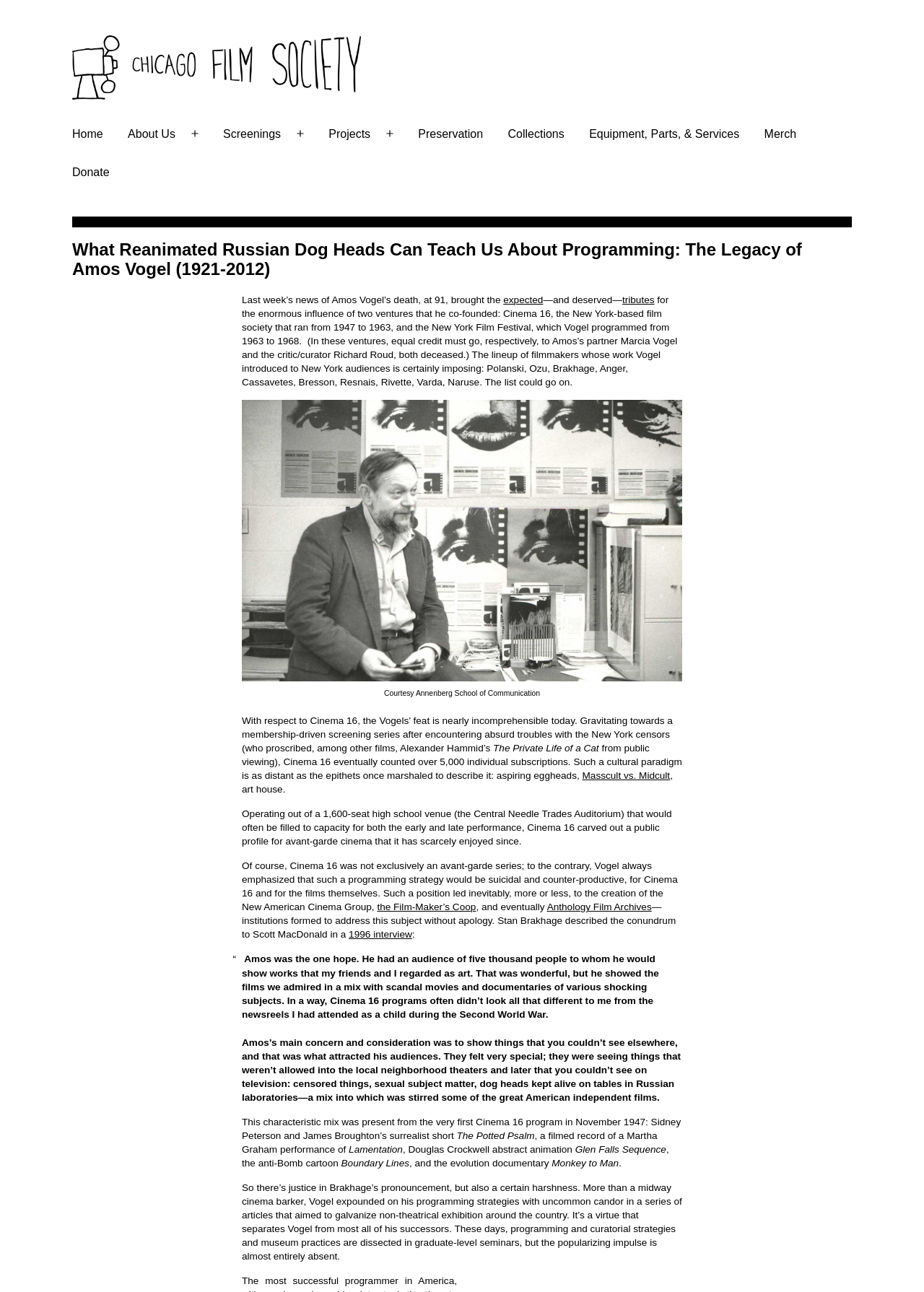Can you find the bounding box coordinates for the UI element given this description: "Masscult vs. Midcult"? Provide the coordinates as four float numbers between 0 and 1: [left, top, right, bottom].

[0.63, 0.596, 0.725, 0.605]